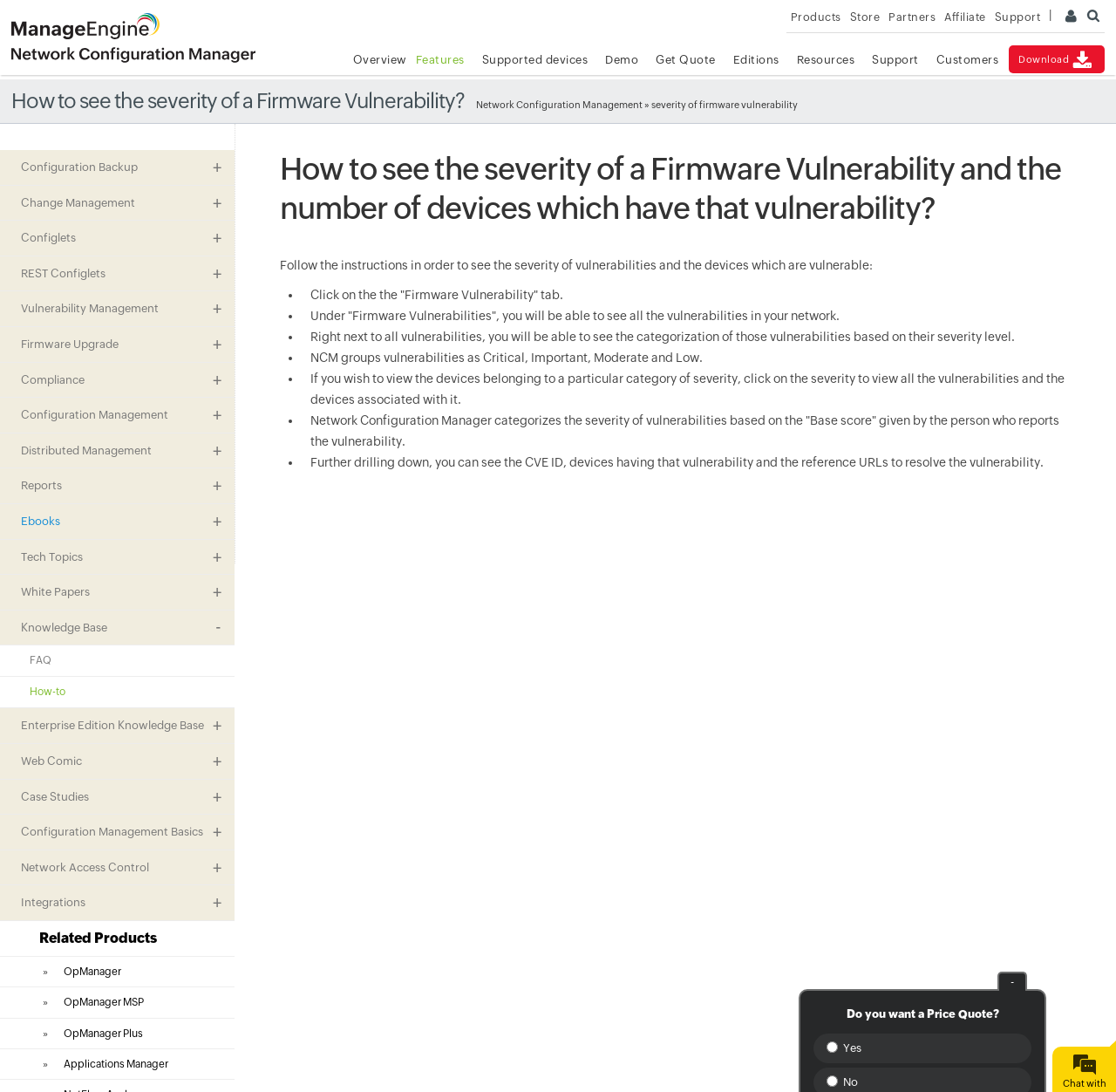Please specify the bounding box coordinates of the region to click in order to perform the following instruction: "Click on the 'Firmware Vulnerability' tab".

[0.278, 0.264, 0.505, 0.276]